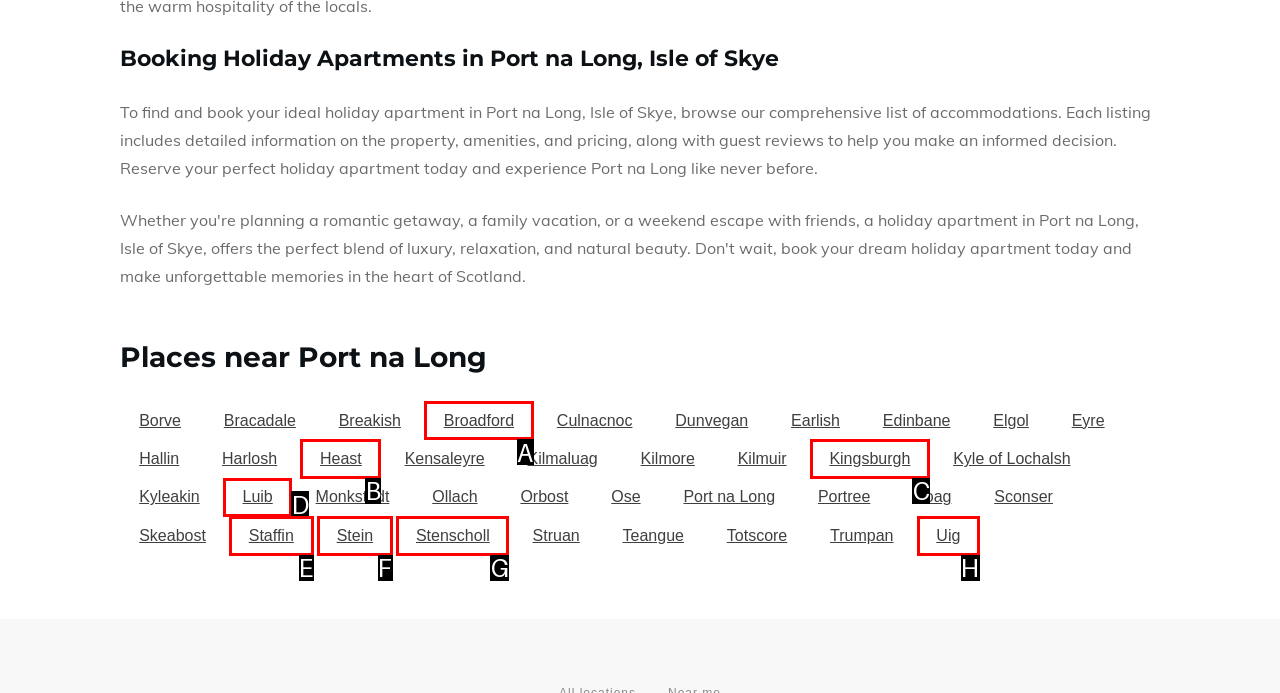Figure out which option to click to perform the following task: Discover places near Uig
Provide the letter of the correct option in your response.

H